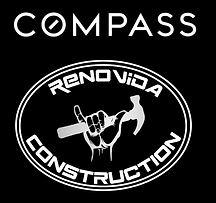What is written above the logo?
From the image, provide a succinct answer in one word or a short phrase.

COMPASS